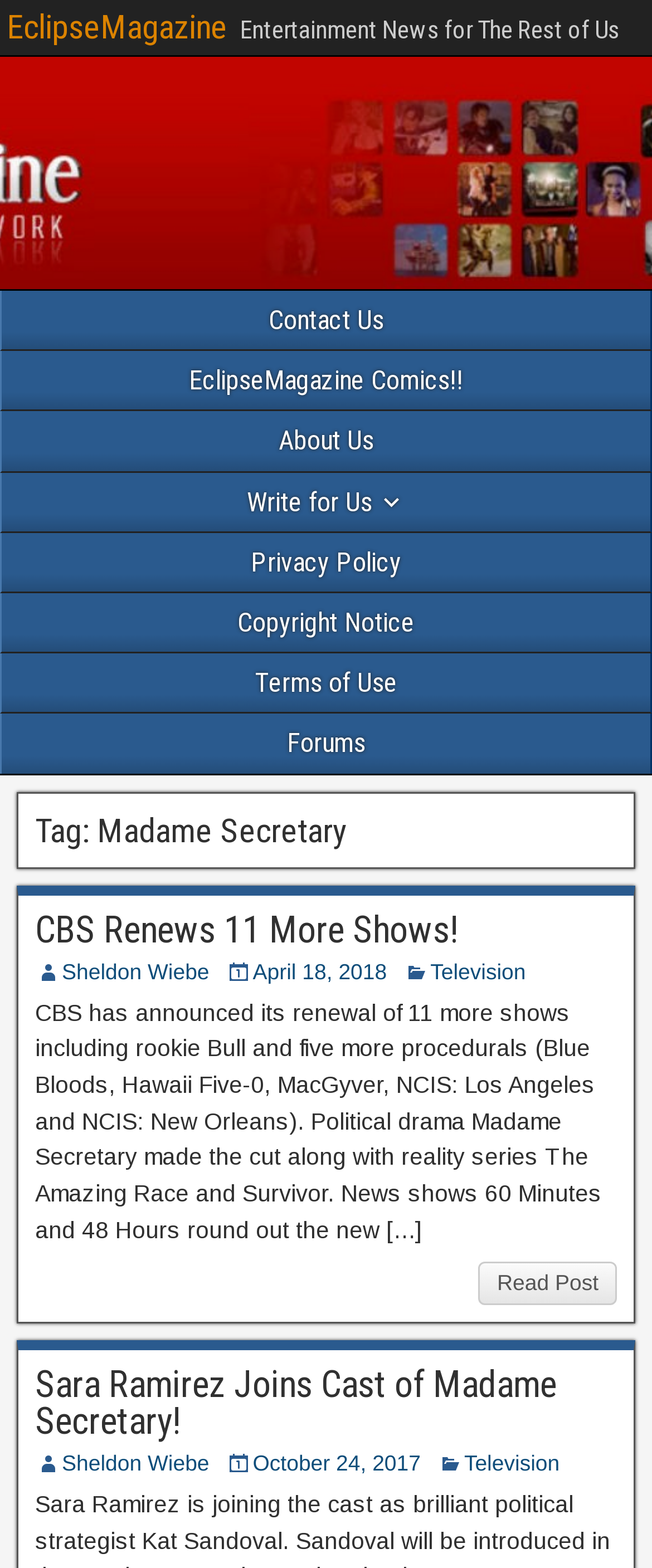Determine the bounding box coordinates of the area to click in order to meet this instruction: "Go to Contact Us page".

[0.003, 0.185, 0.997, 0.223]